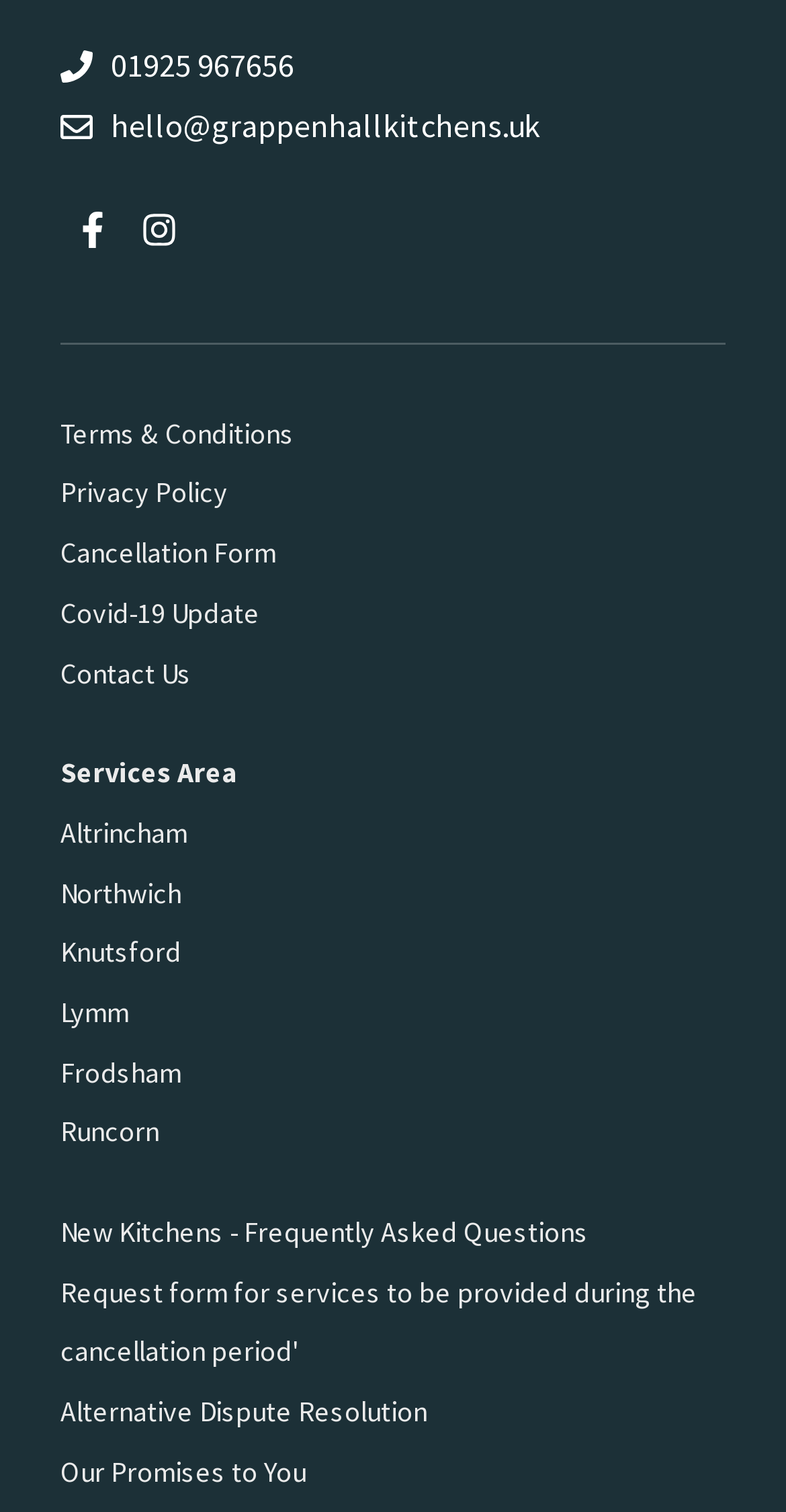Identify the bounding box of the UI element described as follows: "Instagram". Provide the coordinates as four float numbers in the range of 0 to 1 [left, top, right, bottom].

[0.16, 0.13, 0.243, 0.173]